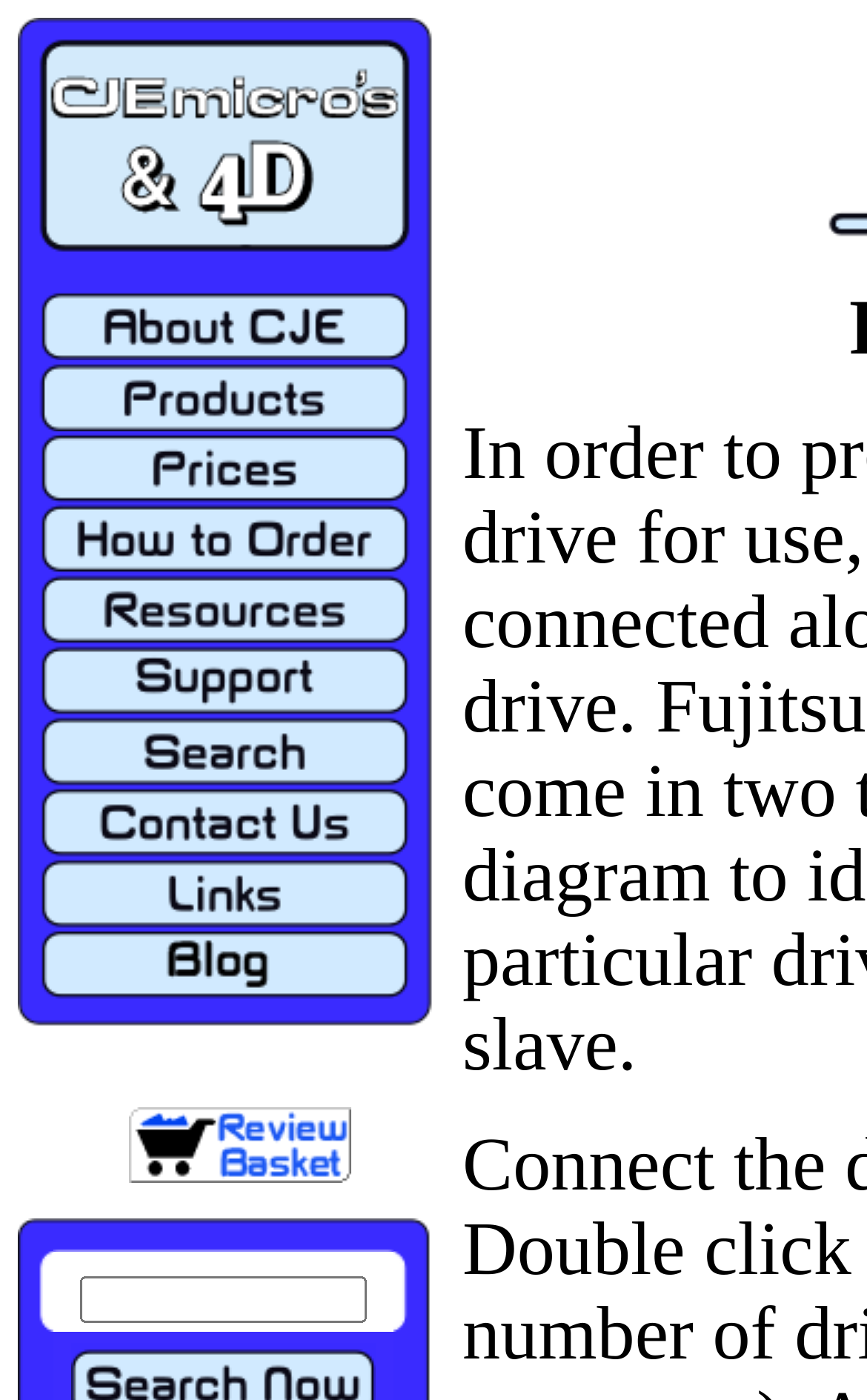How many main navigation links are there on the webpage?
Give a one-word or short phrase answer based on the image.

9